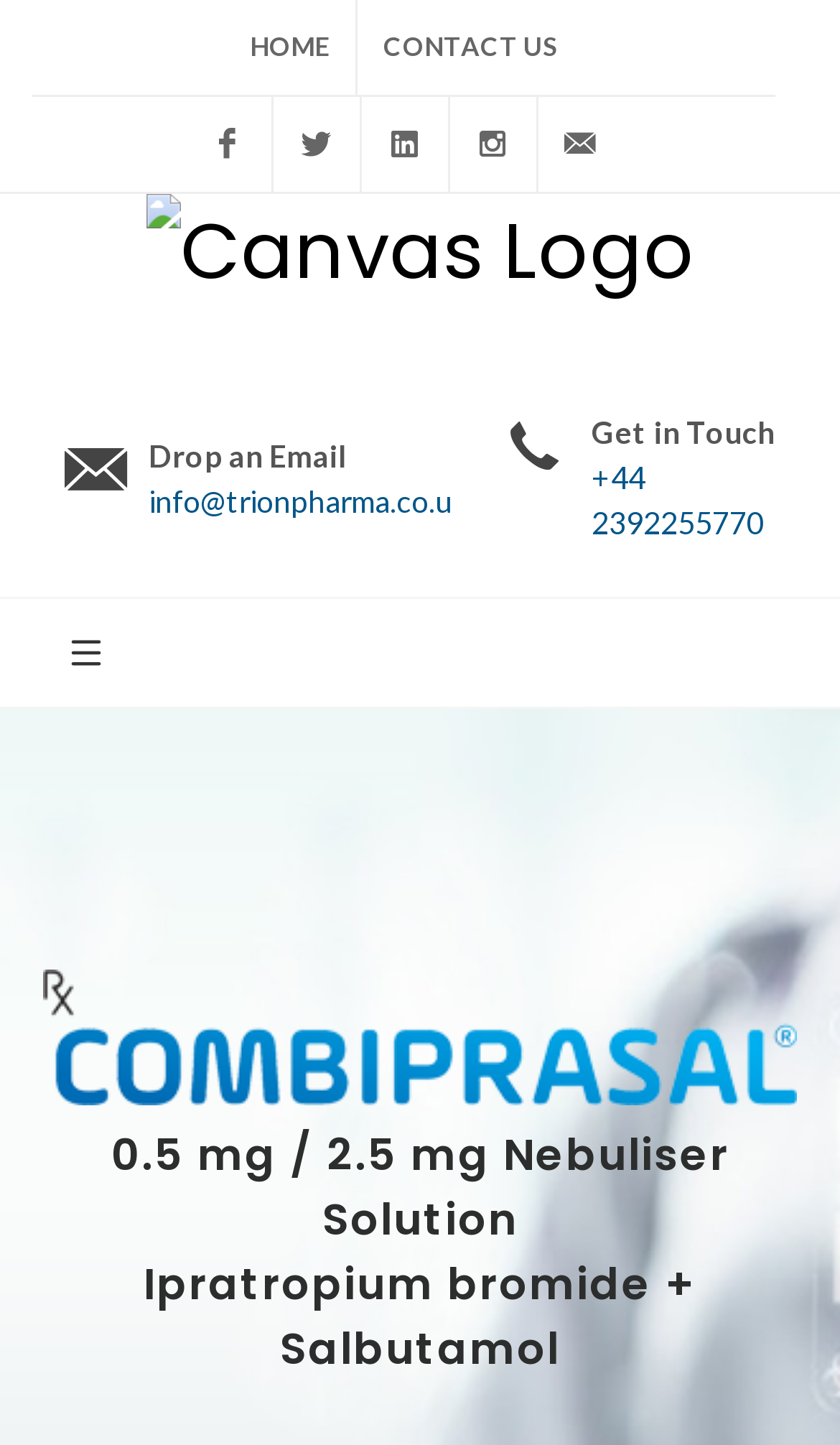Please identify the bounding box coordinates of the area that needs to be clicked to follow this instruction: "Click HOME".

[0.267, 0.0, 0.423, 0.066]